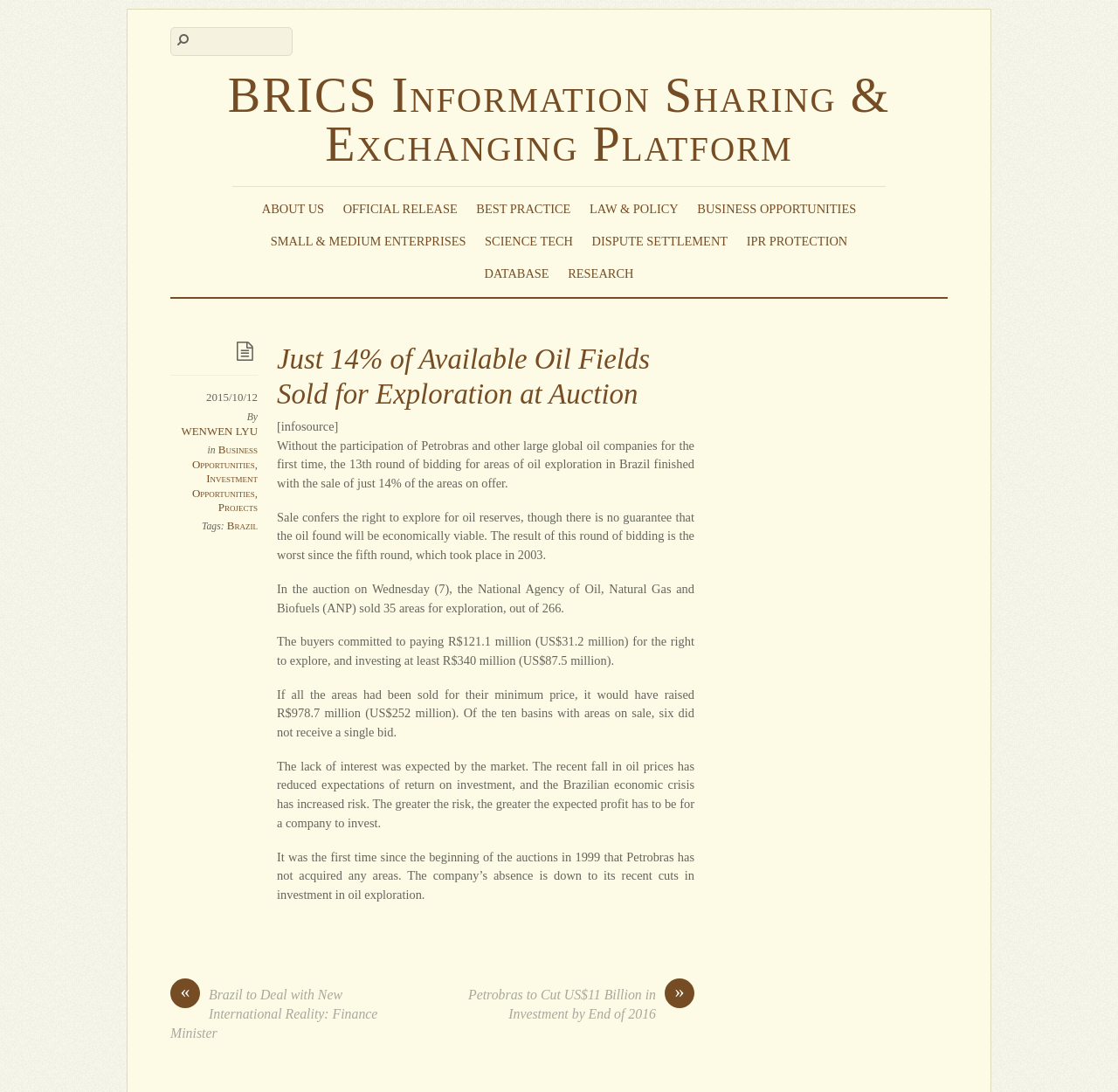What percentage of available oil fields were sold?
Please provide a single word or phrase in response based on the screenshot.

14%